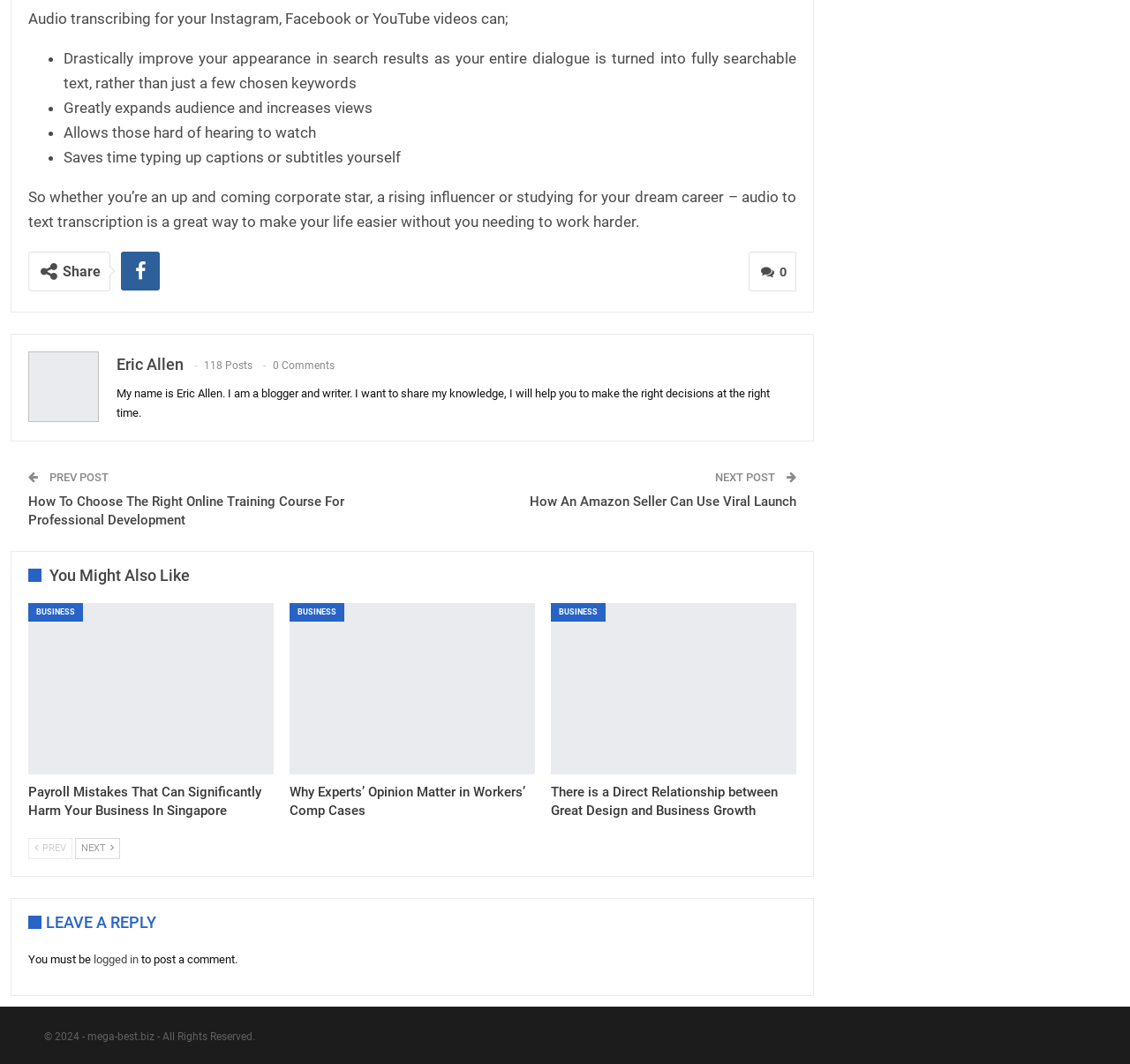Provide a single word or phrase answer to the question: 
Who is the author of the blog?

Eric Allen